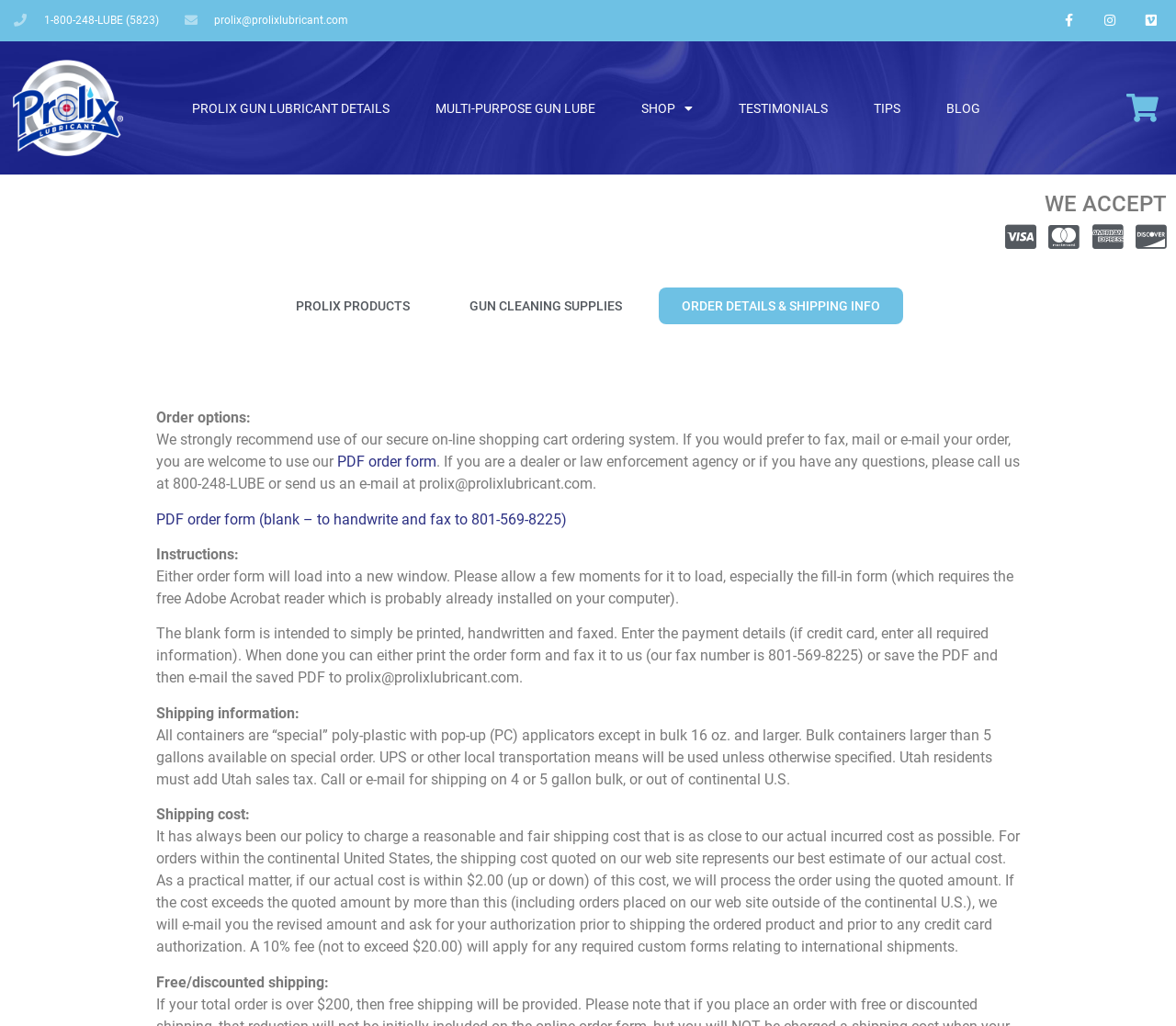Convey a detailed summary of the webpage, mentioning all key elements.

This webpage is about order details and shipping information for Prolix Lubricant. At the top, there is a section with contact information, including a phone number and email address. Below this, there are social media links to Facebook, Instagram, and Vimeo. 

On the left side, there is a navigation menu with links to different sections of the website, including product details, testimonials, tips, and a blog. 

The main content of the page is divided into several sections. The first section is about order options, where it is recommended to use the secure online shopping cart ordering system. However, there are also options to fax, mail, or email orders using a PDF order form, which can be downloaded from the page. 

The next section provides instructions on how to use the order forms, including how to fill them out and submit them. 

Following this, there is a section about shipping information, including details about the types of containers used and the shipping methods. Utah residents are reminded to add sales tax to their orders. 

The final section is about shipping costs, where it is explained that the quoted cost is an estimate and may vary depending on the actual cost. If the actual cost exceeds the quoted amount by more than $2, the customer will be contacted for authorization before shipping. There is also a note about a 10% fee for custom forms related to international shipments.